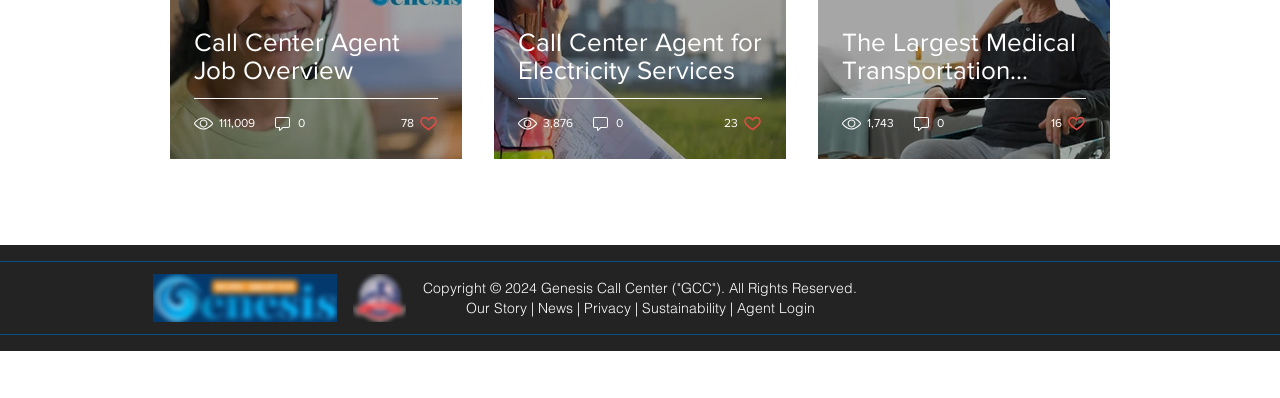How many likes does the 'The Largest Medical Transportation (NEMT) Manager' have?
From the image, provide a succinct answer in one word or a short phrase.

16 likes